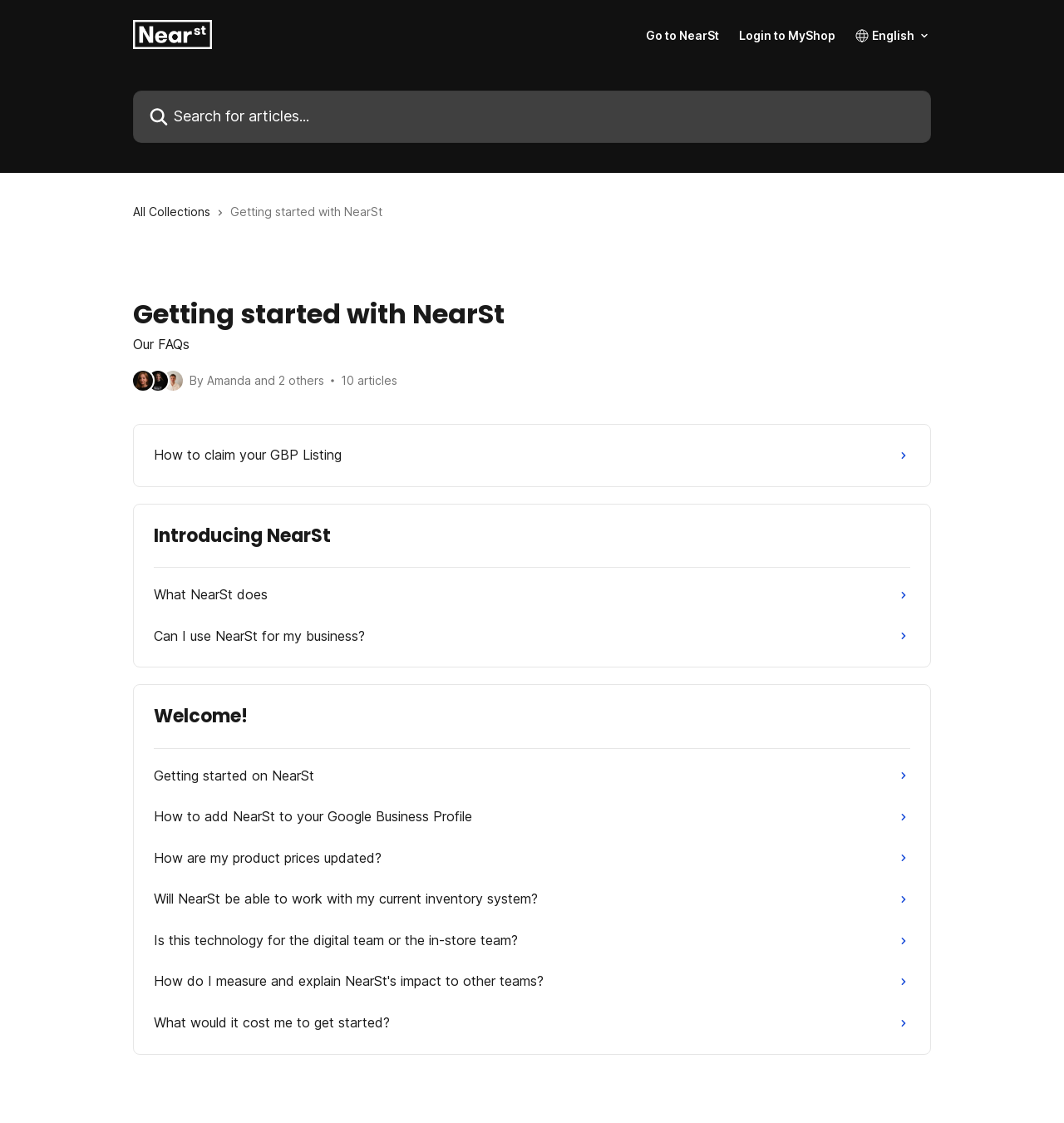Identify the bounding box coordinates of the specific part of the webpage to click to complete this instruction: "Search for articles".

[0.125, 0.081, 0.875, 0.127]